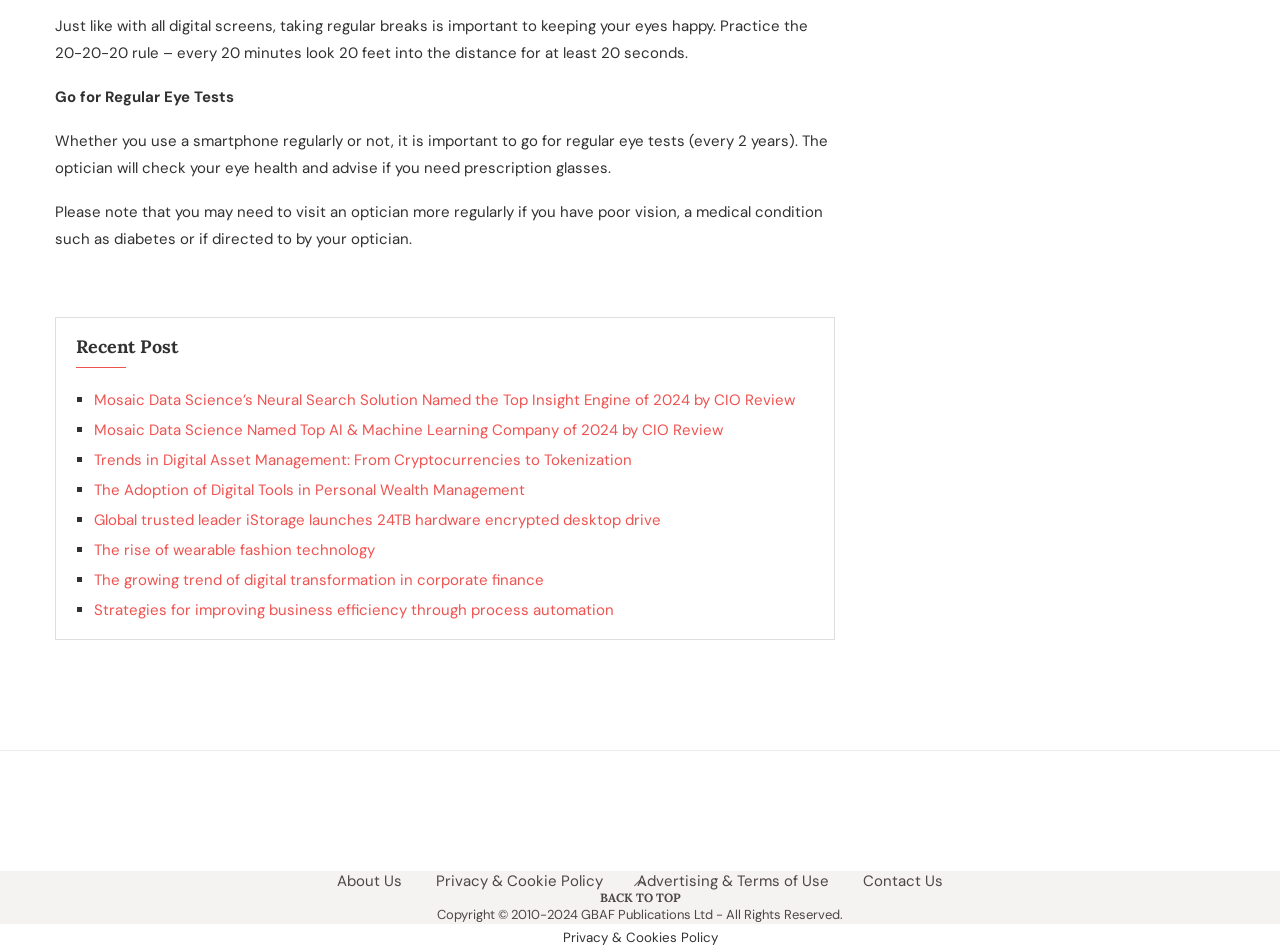Kindly determine the bounding box coordinates for the clickable area to achieve the given instruction: "Learn about digital transformation in corporate finance".

[0.073, 0.599, 0.425, 0.62]